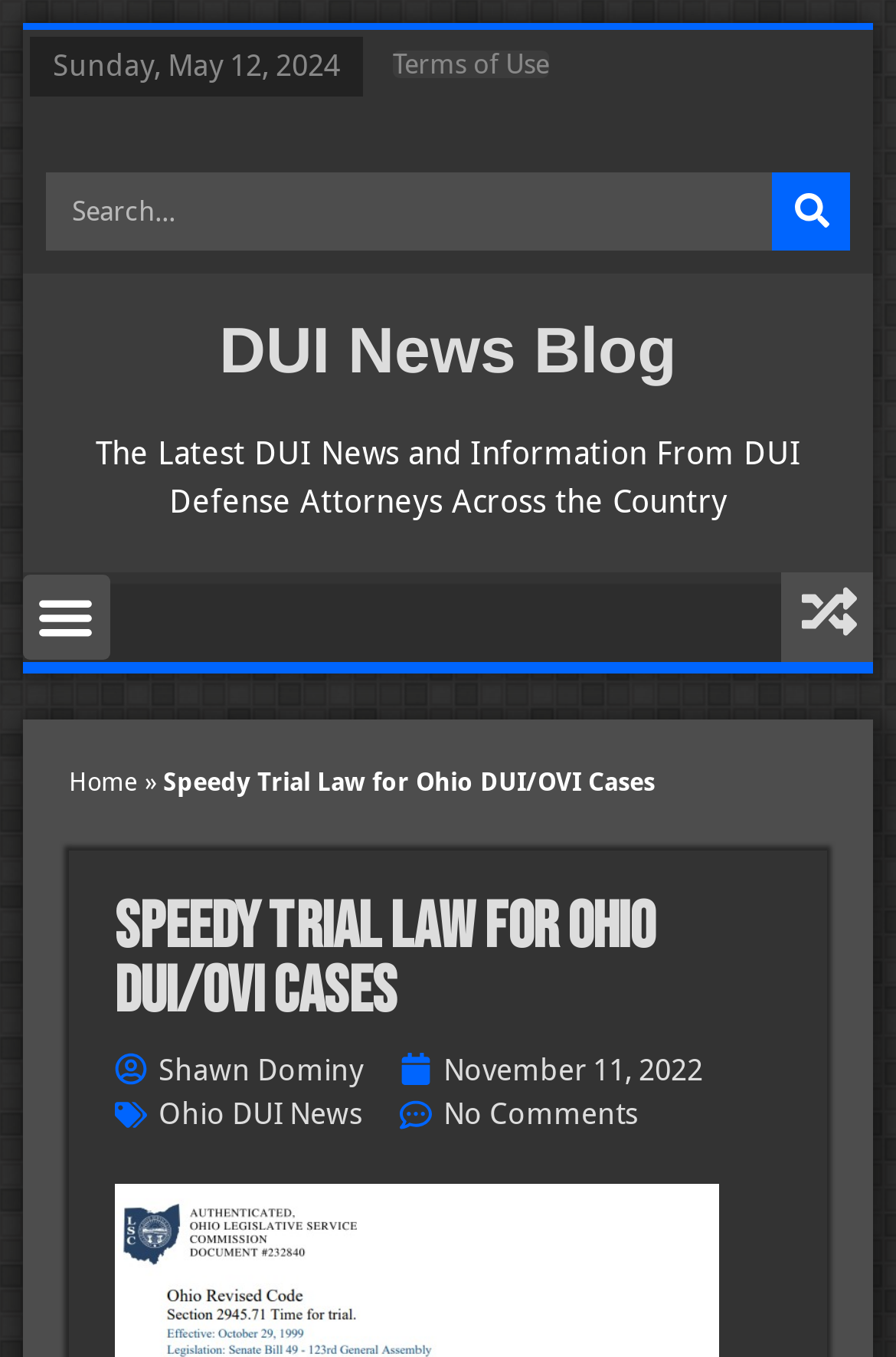How many comments are there on the article?
Look at the image and respond with a one-word or short phrase answer.

No Comments